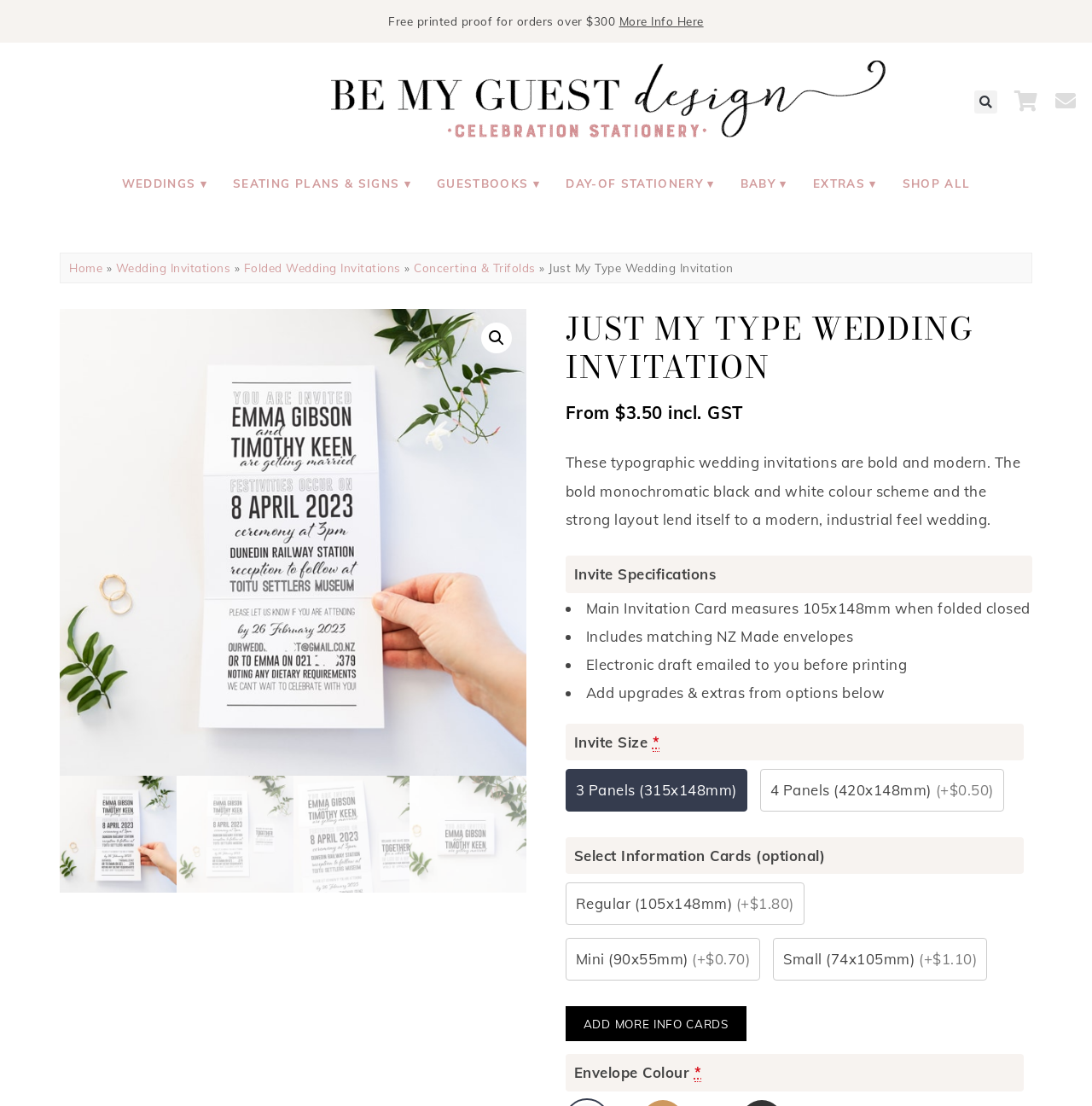Please find and report the bounding box coordinates of the element to click in order to perform the following action: "Search for wedding invitations". The coordinates should be expressed as four float numbers between 0 and 1, in the format [left, top, right, bottom].

[0.827, 0.078, 0.913, 0.104]